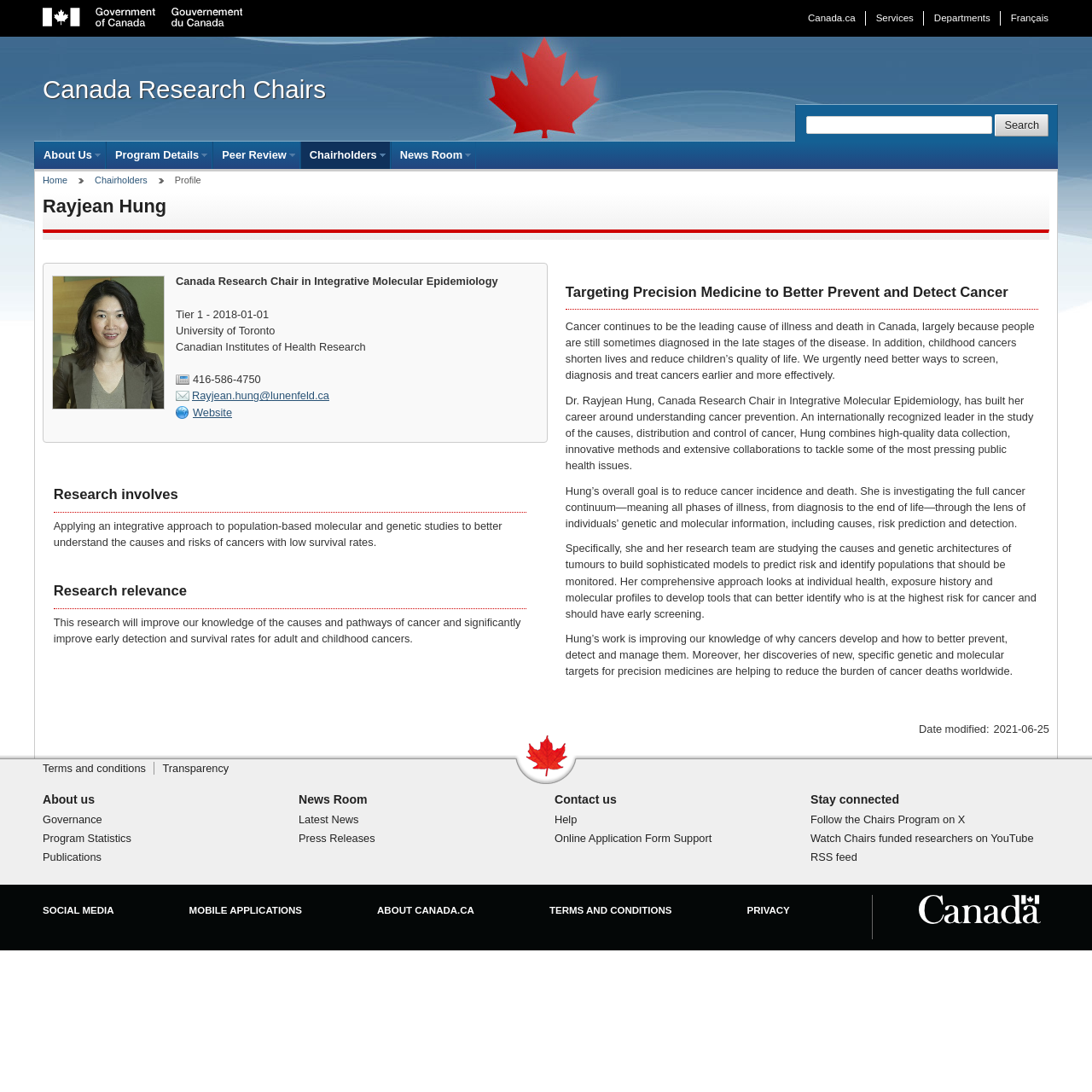Answer succinctly with a single word or phrase:
What is the name of the university where Rayjean Hung is affiliated?

University of Toronto